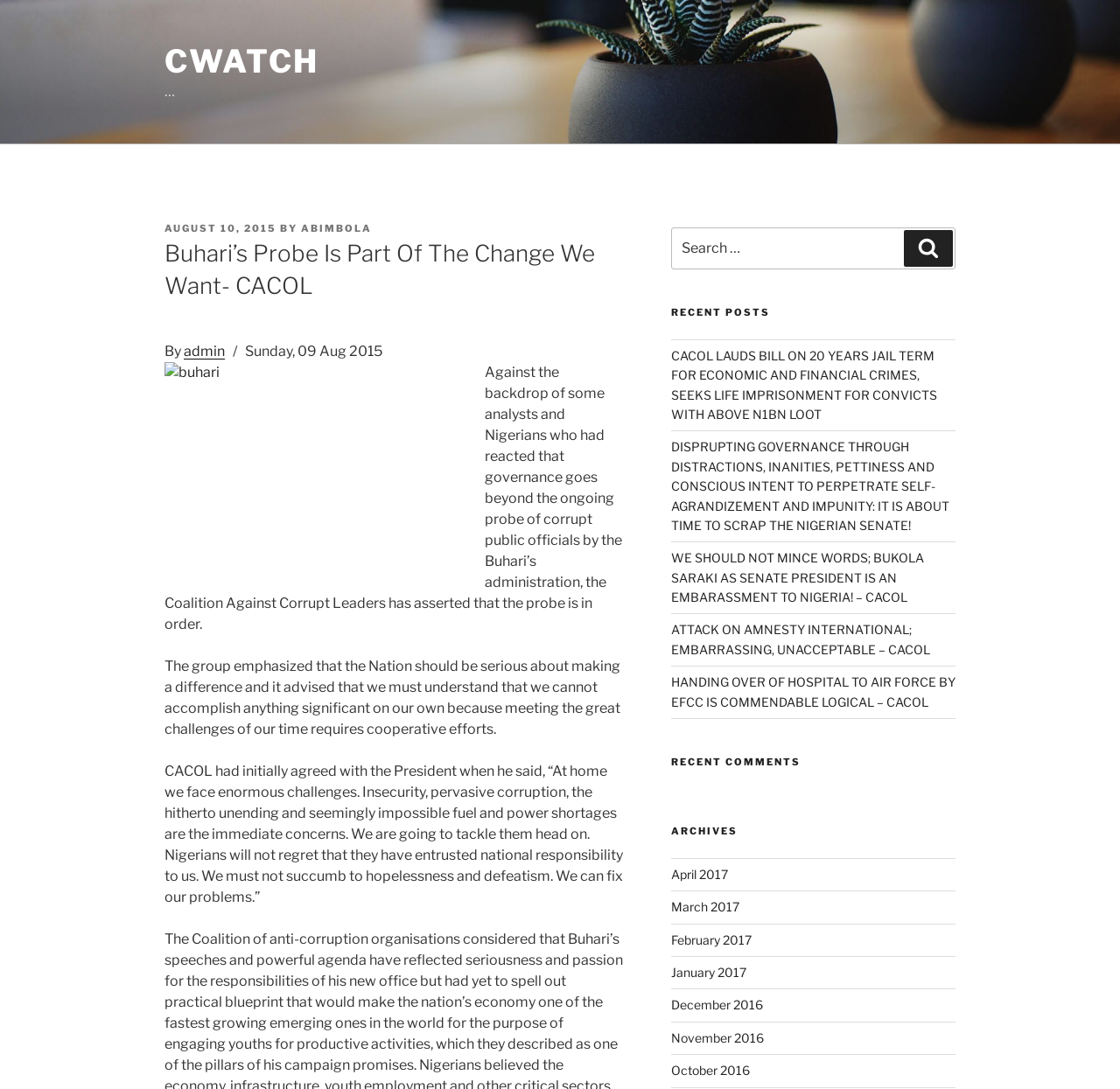Summarize the webpage in an elaborate manner.

This webpage appears to be a news article or blog post from CWATCH, with the title "Buhari’s Probe Is Part Of The Change We Want- CACOL". At the top, there is a link to CWATCH, followed by an ellipsis and a header section that displays the posting date, "AUGUST 10, 2015", and the author, "ABIMBOLA". 

Below the header, there is a large heading that repeats the title of the article. To the right of the title, there is an image of Buhari. The article itself is divided into three paragraphs, which discuss the Coalition Against Corrupt Leaders' (CACOL) stance on the probe of corrupt public officials by the Buhari administration.

On the right side of the page, there is a search bar with a button labeled "Search". Below the search bar, there are several sections, including "RECENT POSTS", "RECENT COMMENTS", and "ARCHIVES". The "RECENT POSTS" section lists five article titles with links, while the "ARCHIVES" section lists several months from 2016 and 2017, each with a link.